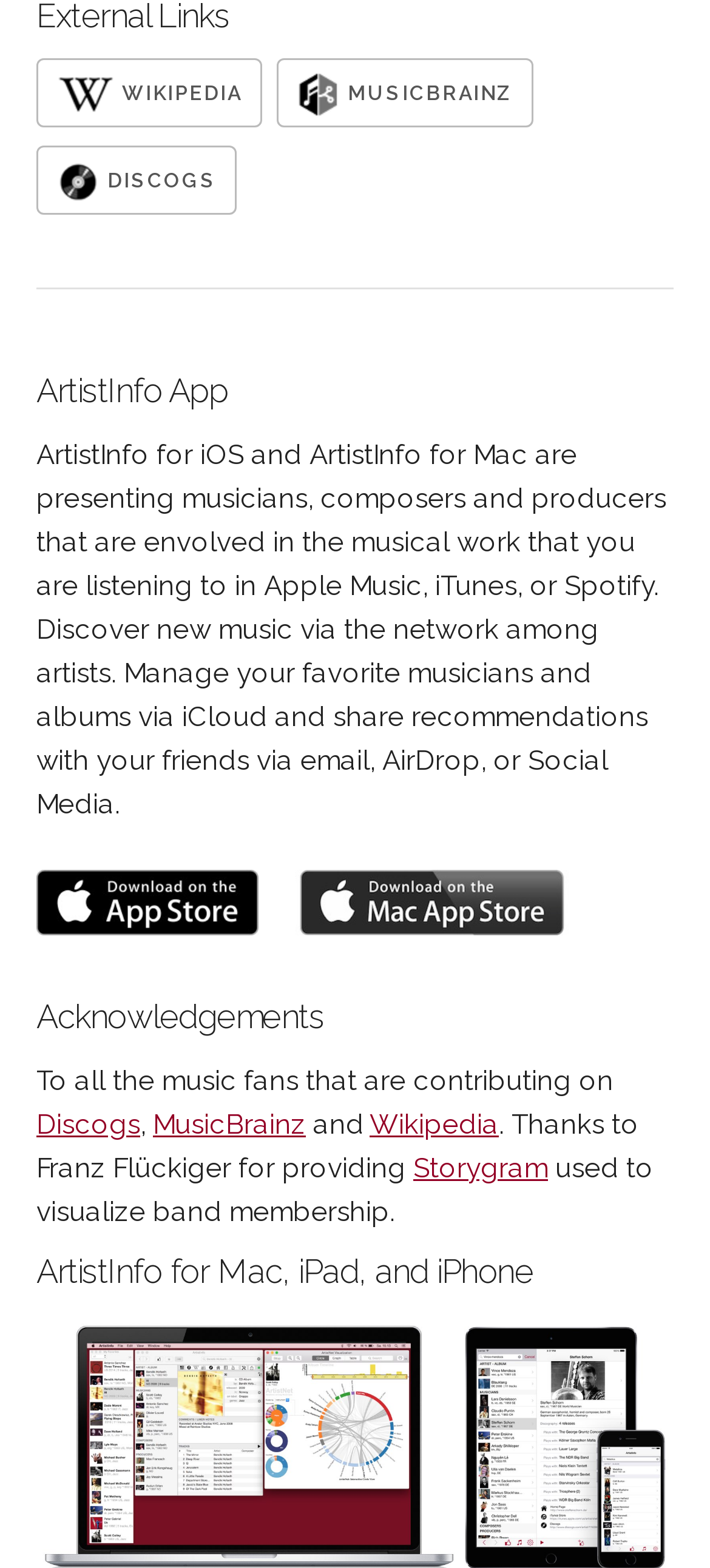Determine the bounding box coordinates for the HTML element mentioned in the following description: "parent_node: ArtistInfo App". The coordinates should be a list of four floats ranging from 0 to 1, represented as [left, top, right, bottom].

[0.414, 0.58, 0.802, 0.601]